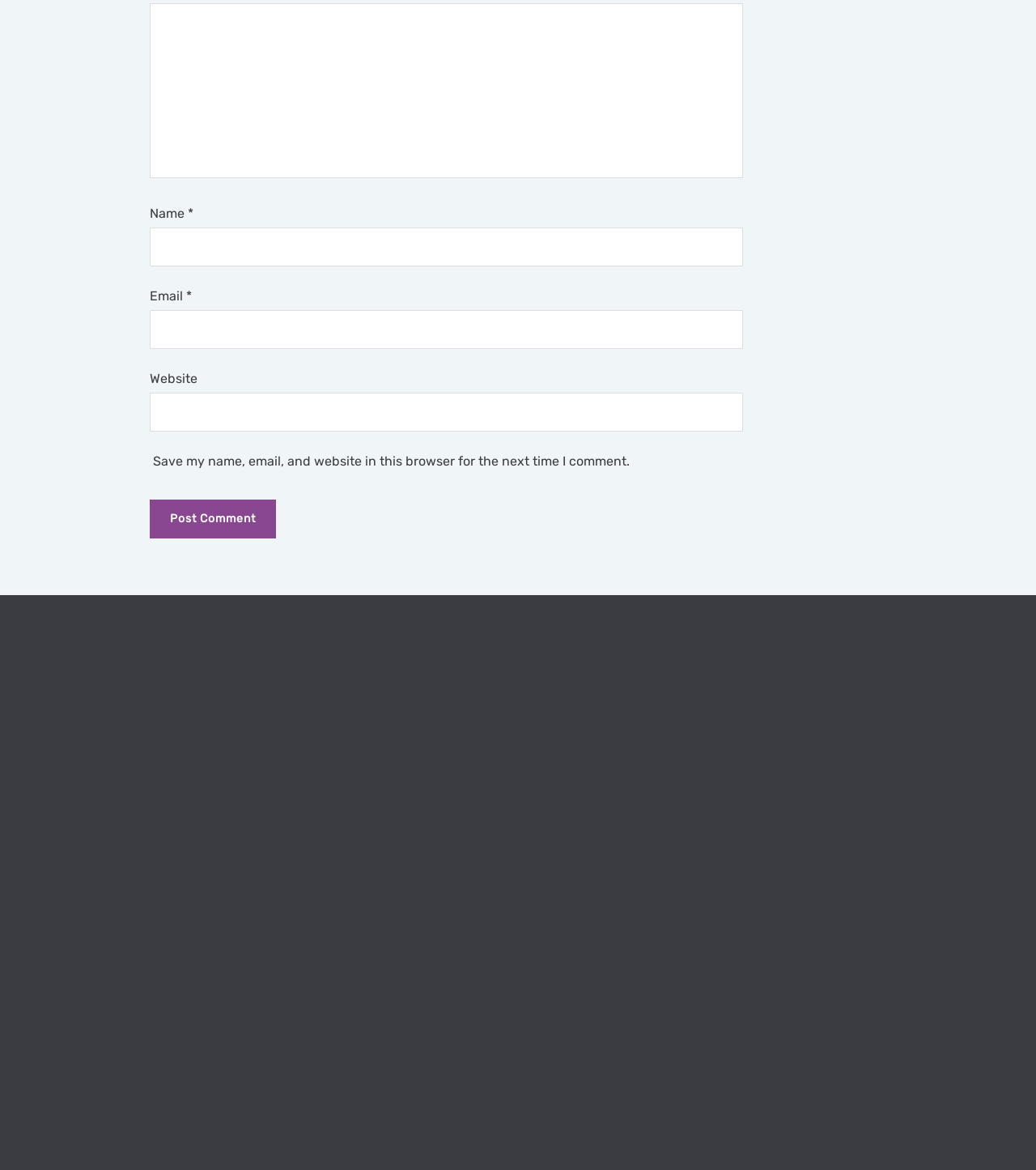What is the topic of the latest tweet?
Based on the screenshot, respond with a single word or phrase.

Surgery developments